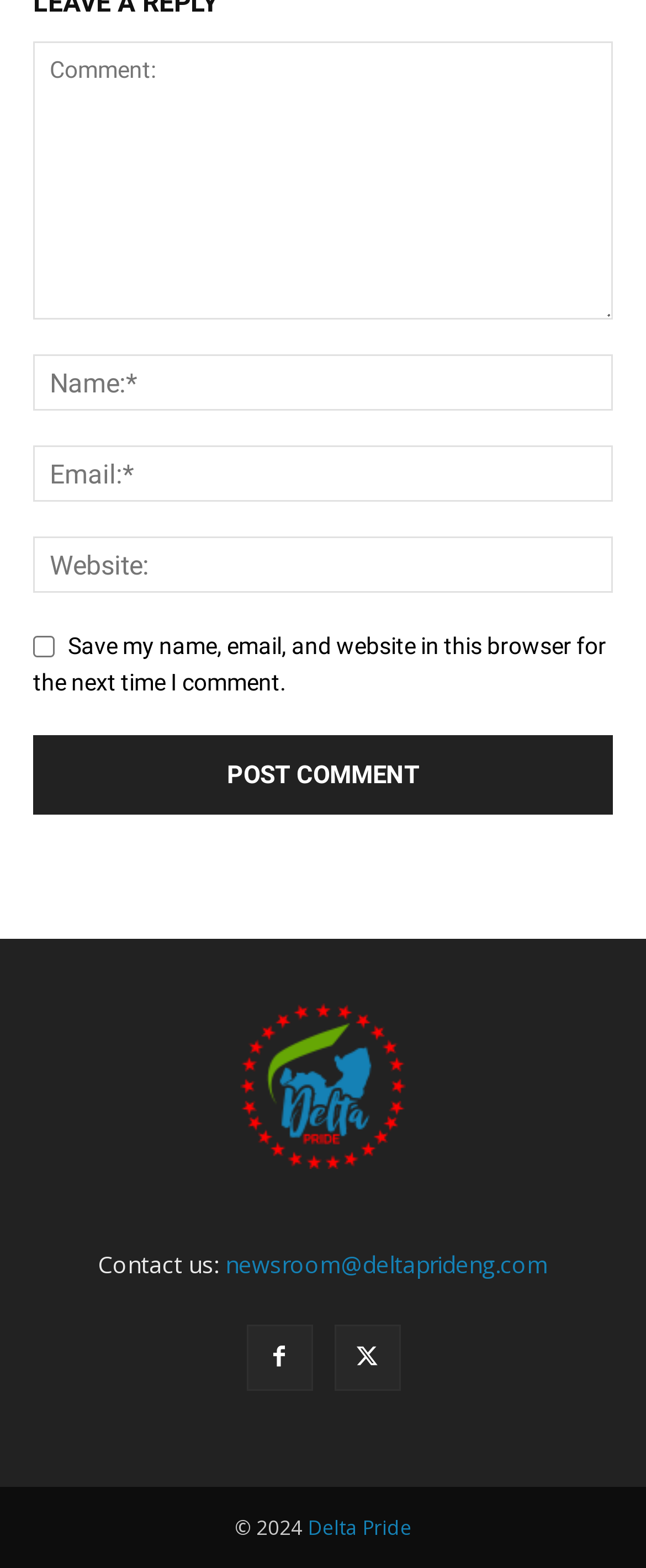Identify the bounding box coordinates of the element to click to follow this instruction: 'Provide your email'. Ensure the coordinates are four float values between 0 and 1, provided as [left, top, right, bottom].

[0.051, 0.284, 0.949, 0.32]